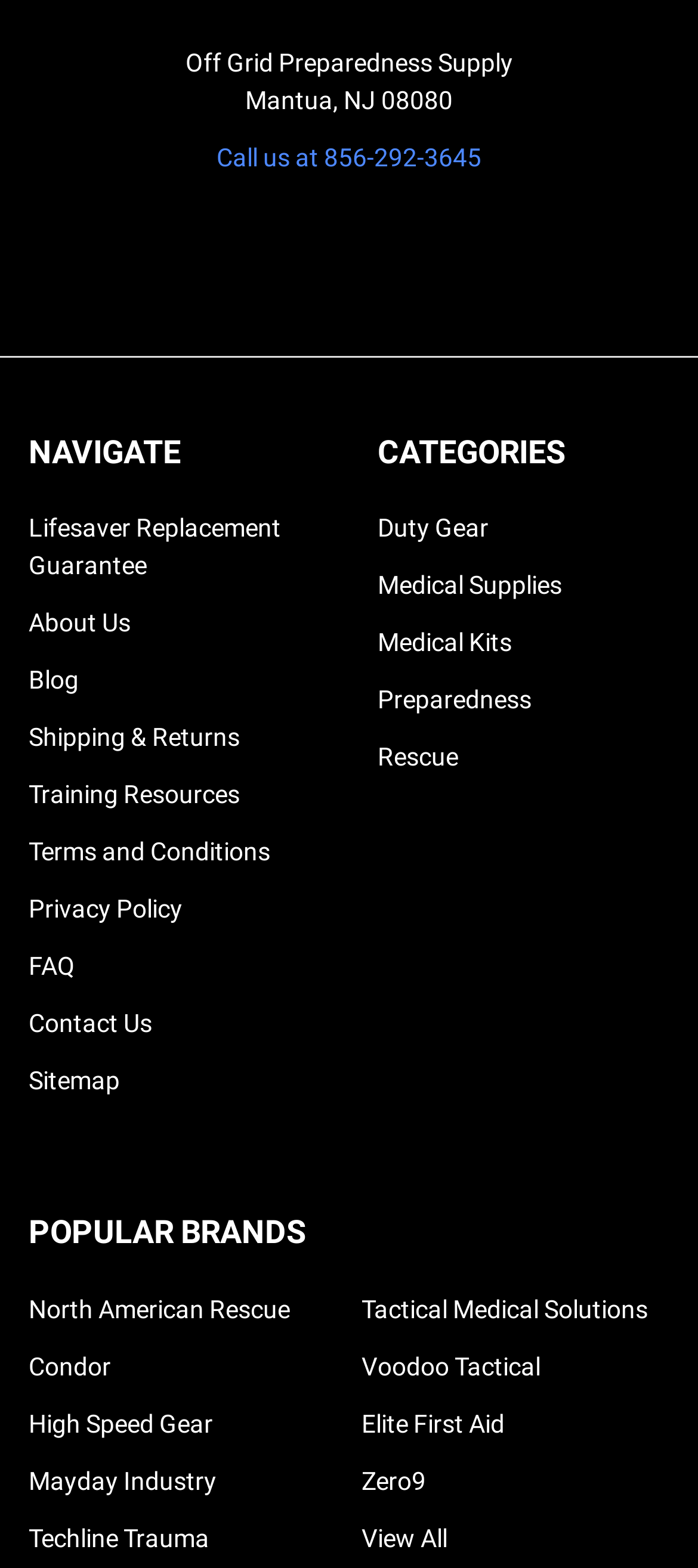Provide a single word or phrase to answer the given question: 
How many social media links are there?

2